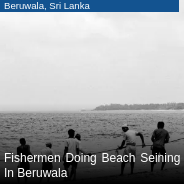Detail every aspect of the image in your caption.

In this evocative black-and-white image titled "Fishermen Doing Beach Seining in Beruwala," we see a group of fishermen engaged in the traditional practice of beach seining along the coastal waters of Beruwala, Sri Lanka. The fishermen, dressed casually, are positioned together, likely working in harmony to pull in their net from the ocean, a time-honored technique that connects them to their culture and livelihood. 

The serene backdrop of the Indian Ocean sets a stark yet beautiful contrast against the figures, enhancing the focus on their labor and collaboration. In the distance, the coastline suggests the proximity of their community, emphasizing the area’s reliance on fishing as a source of sustenance. The mood is reflective of the calm and connectedness of life by the sea, where nature and tradition intertwine in the daily routines of the local fishermen.